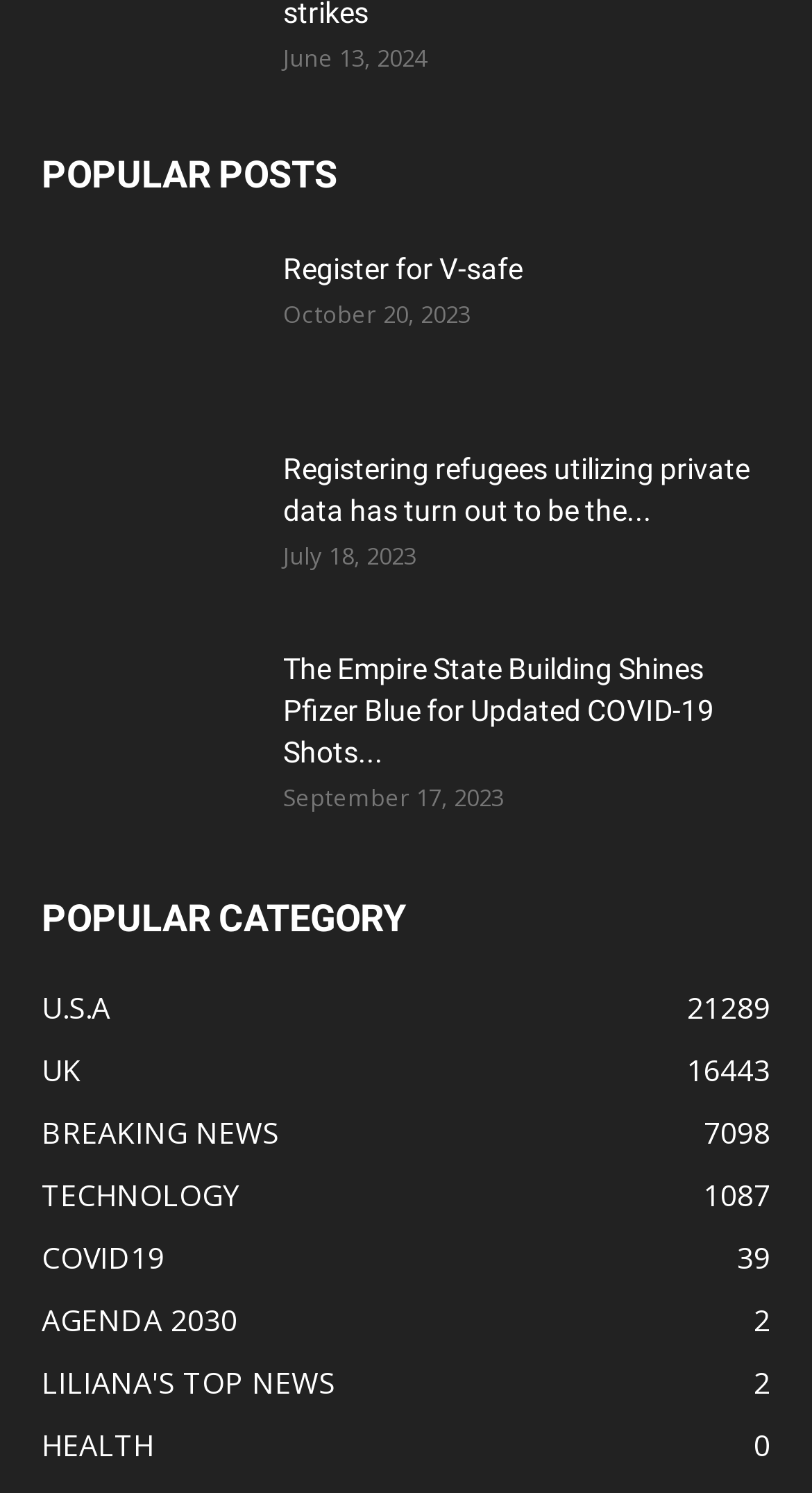What is the title of the second post?
Please give a detailed and thorough answer to the question, covering all relevant points.

I looked at the second post's title, which is a link, and found that it starts with 'Registering refugees utilizing private data'.